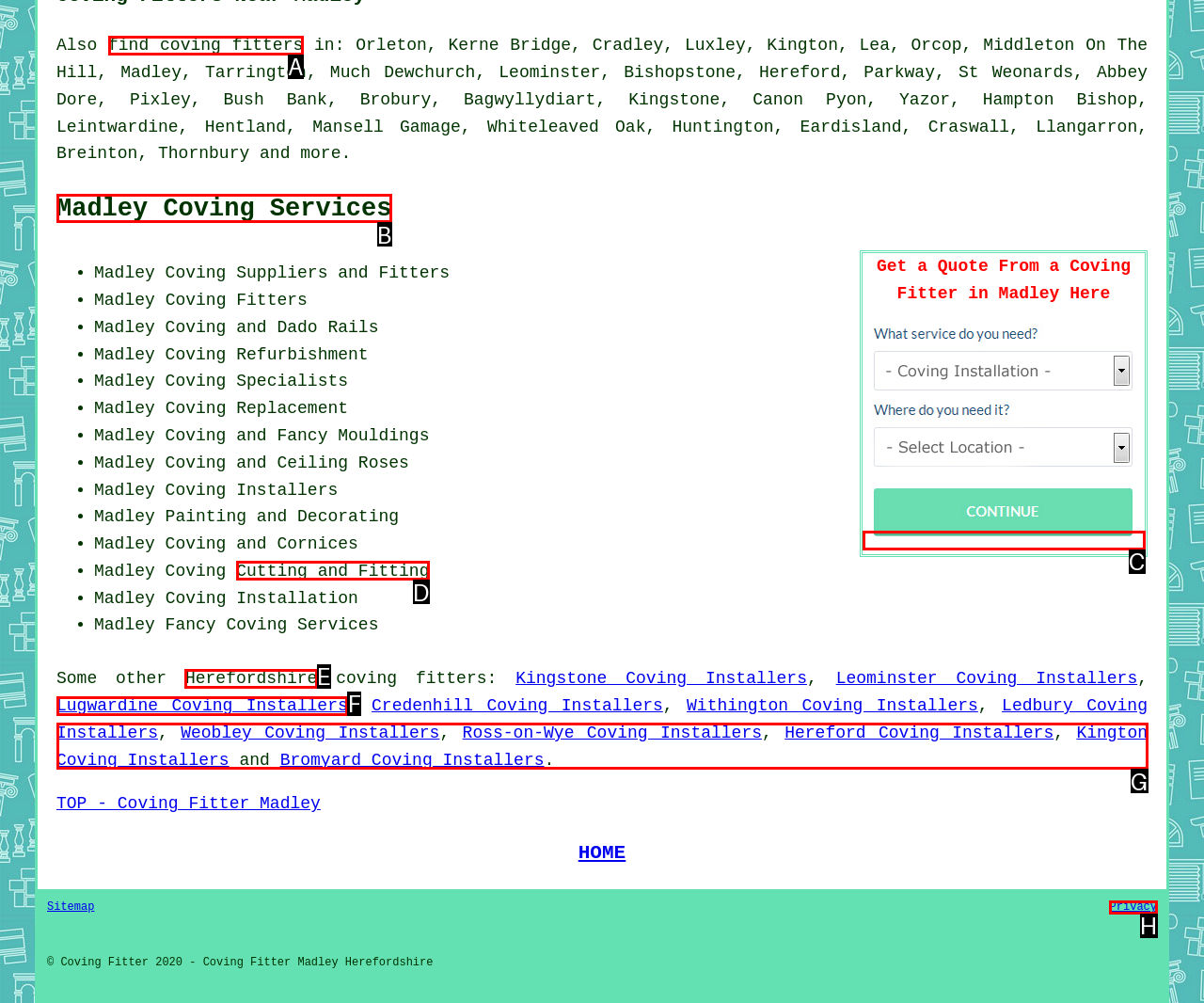Identify the matching UI element based on the description: Herefordshire
Reply with the letter from the available choices.

E